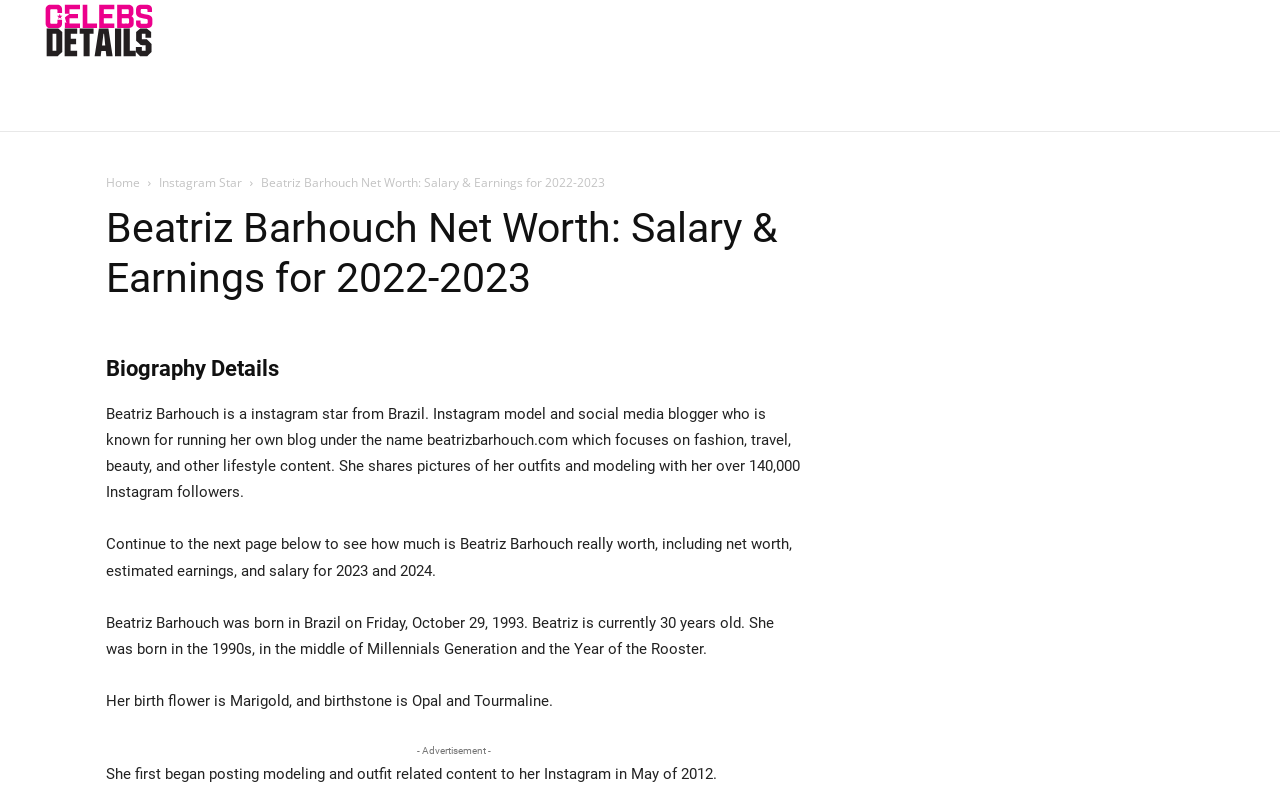Identify the bounding box coordinates for the UI element described by the following text: "Sports". Provide the coordinates as four float numbers between 0 and 1, in the format [left, top, right, bottom].

[0.156, 0.087, 0.227, 0.166]